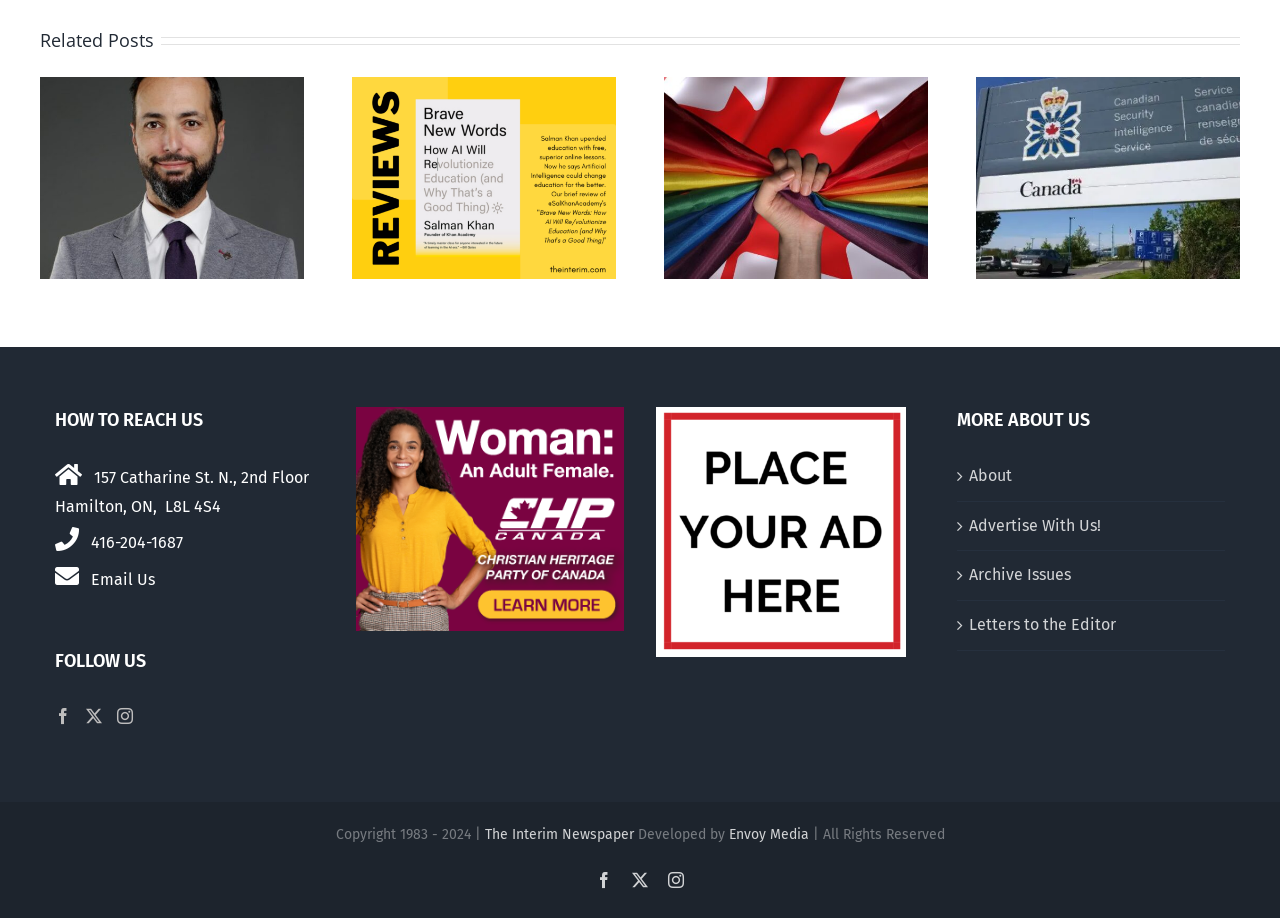What is the title of the 'Related Posts' section?
Kindly offer a comprehensive and detailed response to the question.

I found the title of the 'Related Posts' section by looking at the heading element with the text 'Related Posts' at the top of the webpage.